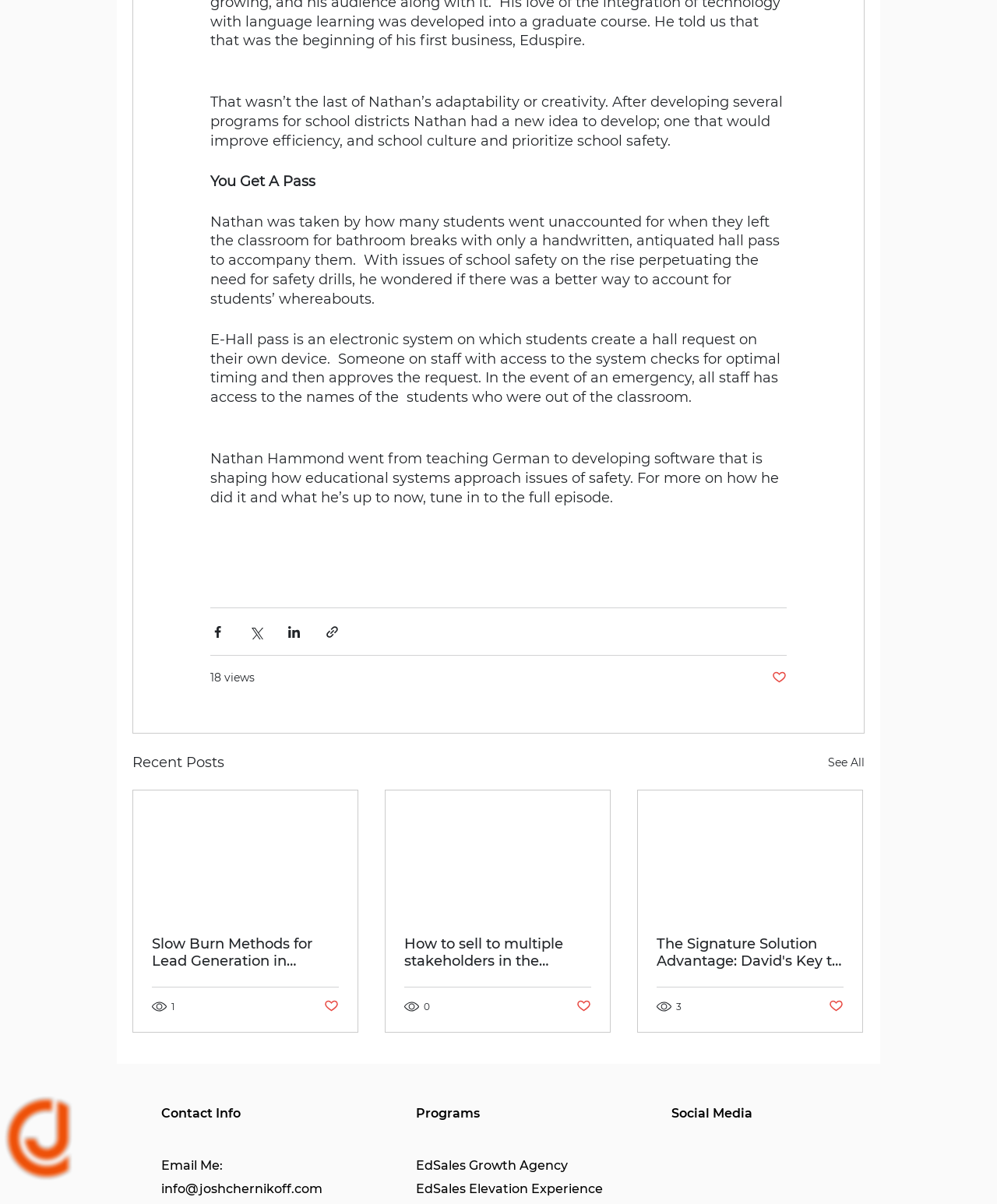Using the information in the image, could you please answer the following question in detail:
What is Nathan Hammond's profession?

Based on the text, Nathan Hammond was a teacher who developed software that is shaping how educational systems approach issues of safety. He went from teaching German to developing software.